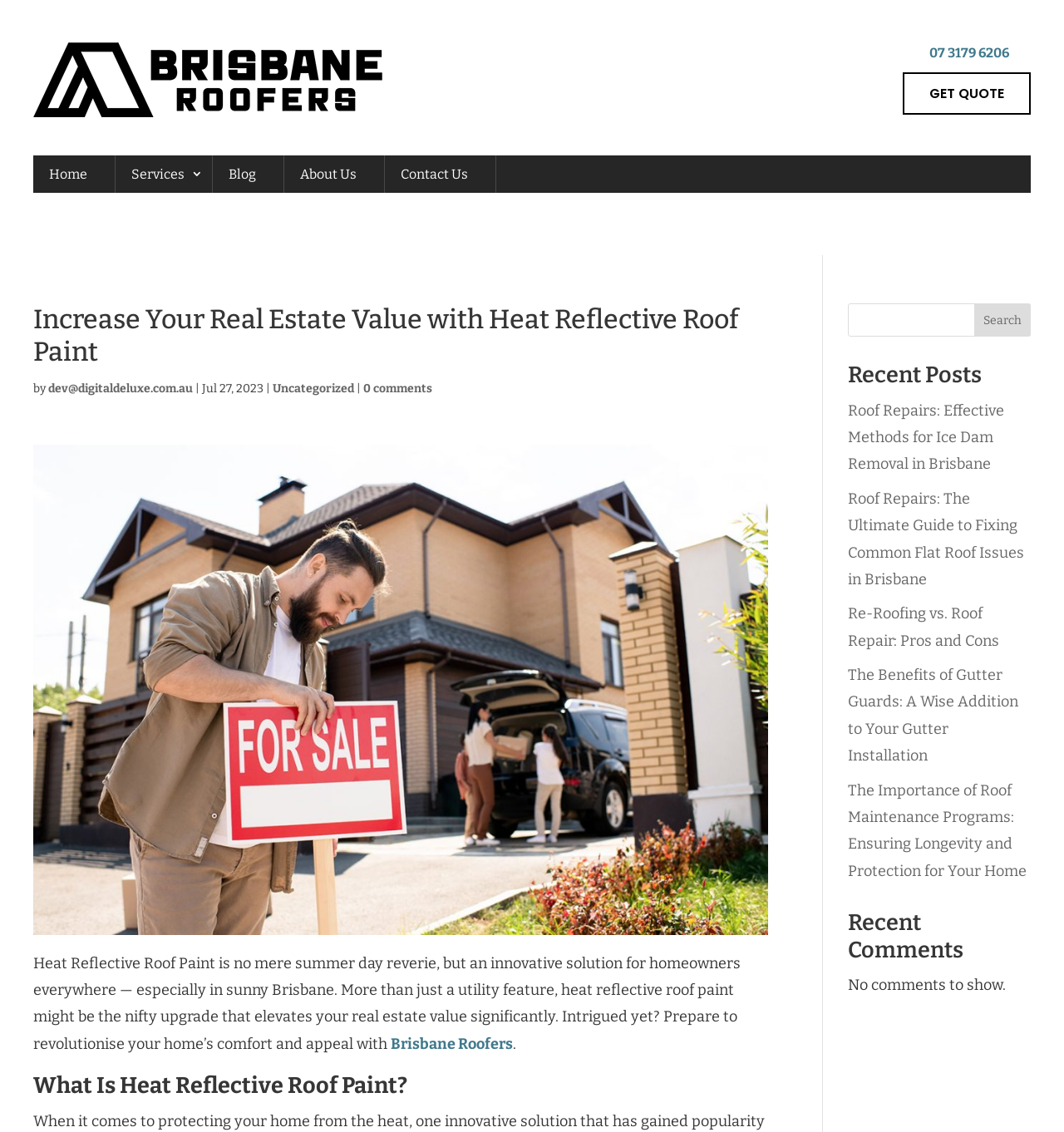Describe all the key features and sections of the webpage thoroughly.

This webpage is about enhancing property resale value with heat reflective paint. At the top left, there is a link and an image. Below them, there is a heading that reads "Increase Your Real Estate Value with Heat Reflective Roof Paint". 

To the right of the heading, there is a layout table with a static text, a link with a phone number, and another link that says "GET QUOTE 5". 

On the top navigation bar, there are links to "Home", "Services", "Blog", "About Us", and "Contact Us". 

Below the heading, there is a static text "by" followed by a link to an email address, a static text "|", and a static text with a date "Jul 27, 2023". There is also a link to "Uncategorized" and another link that says "0 comments". 

Below these elements, there is a figure with an image of a house with a for sale sign. 

The main content of the webpage starts with a static text that describes the benefits of heat reflective roof paint. There is a link to "Brisbane Roofers" within the text. 

Below the main content, there is a heading that asks "What Is Heat Reflective Roof Paint?". 

On the right side of the webpage, there is a search box with a button that says "Search". Below the search box, there is a heading that says "Recent Posts" followed by five links to different articles about roof repairs and maintenance. 

Finally, there is a heading that says "Recent Comments" followed by a static text that says "No comments to show."